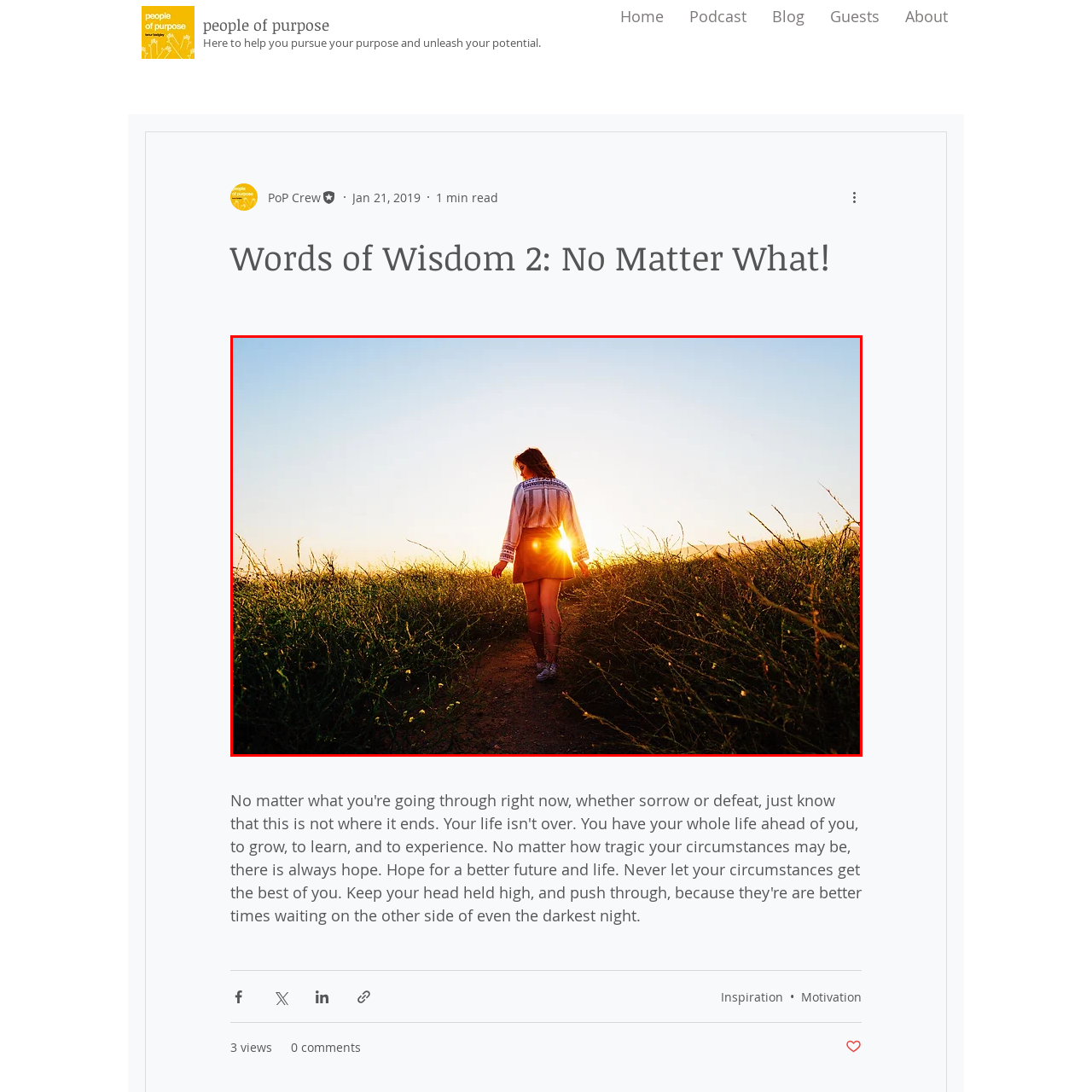What is the time of day in the image?
Look at the image framed by the red bounding box and provide an in-depth response.

The caption states that the sun sets just behind the girl, casting a warm golden glow that highlights her silhouette, indicating that the time of day in the image is sunset.